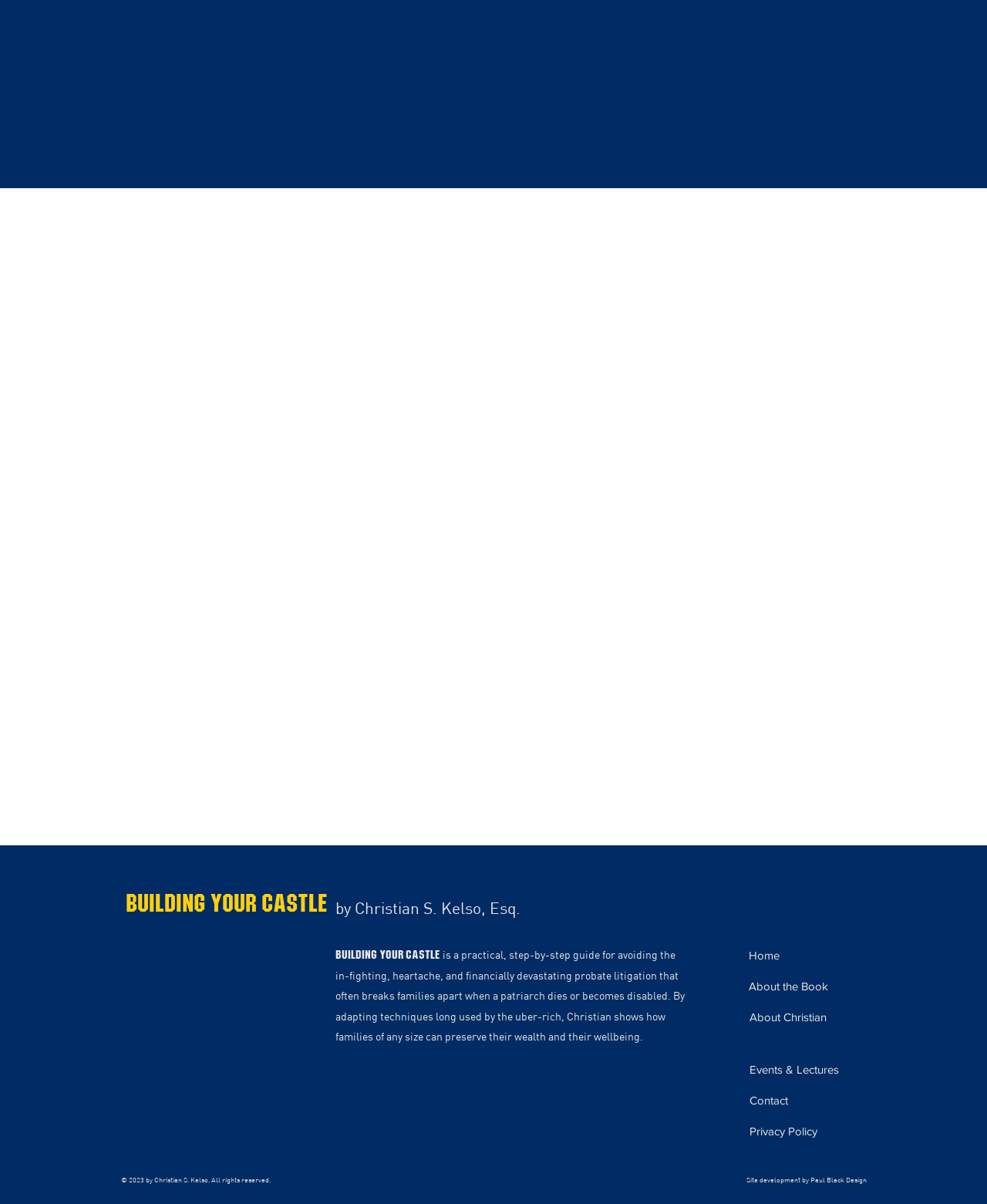Identify the bounding box coordinates of the clickable region required to complete the instruction: "Check the 'Recent Post' section". The coordinates should be given as four float numbers within the range of 0 and 1, i.e., [left, top, right, bottom].

None